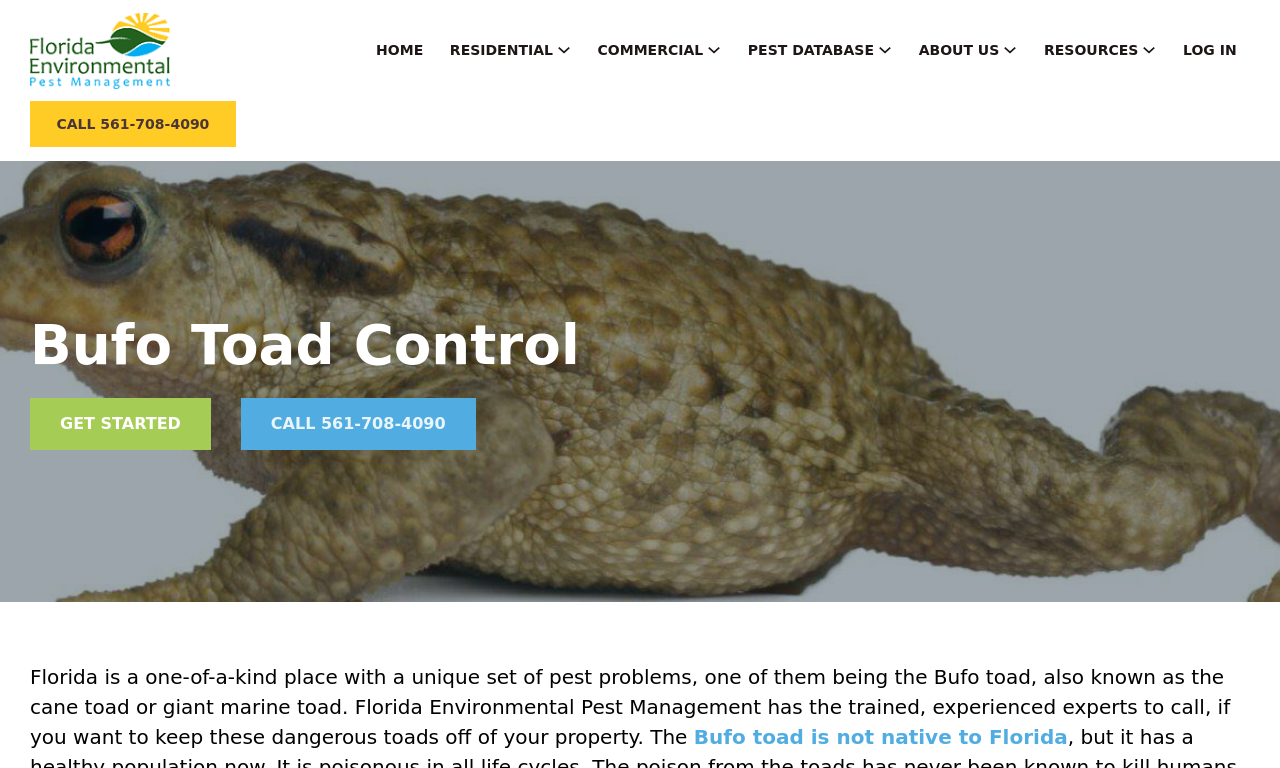Identify the bounding box coordinates for the UI element described as follows: "Residential". Ensure the coordinates are four float numbers between 0 and 1, formatted as [left, top, right, bottom].

[0.351, 0.049, 0.432, 0.082]